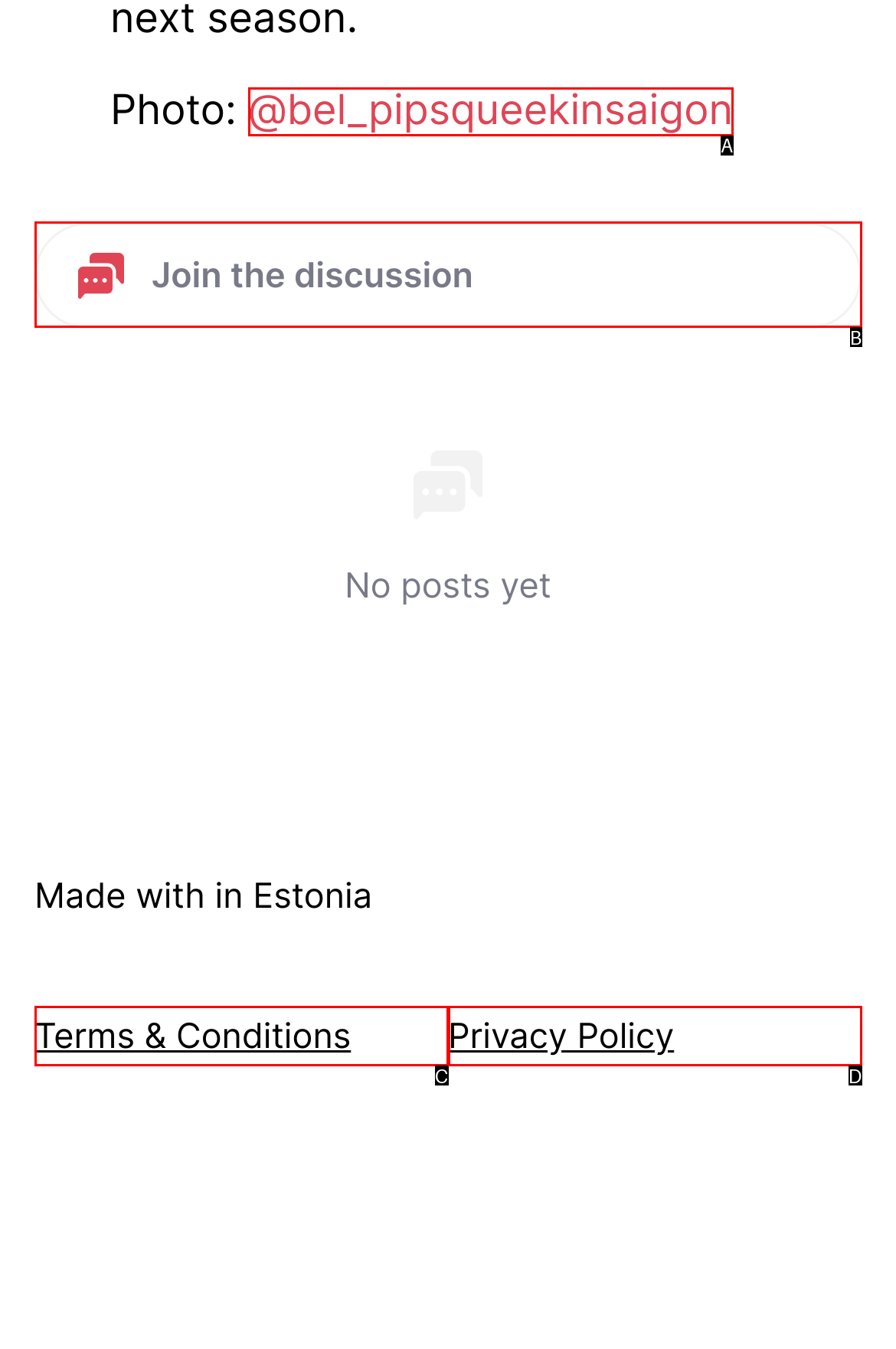From the options provided, determine which HTML element best fits the description: @bel_pipsqueekinsaigon. Answer with the correct letter.

A